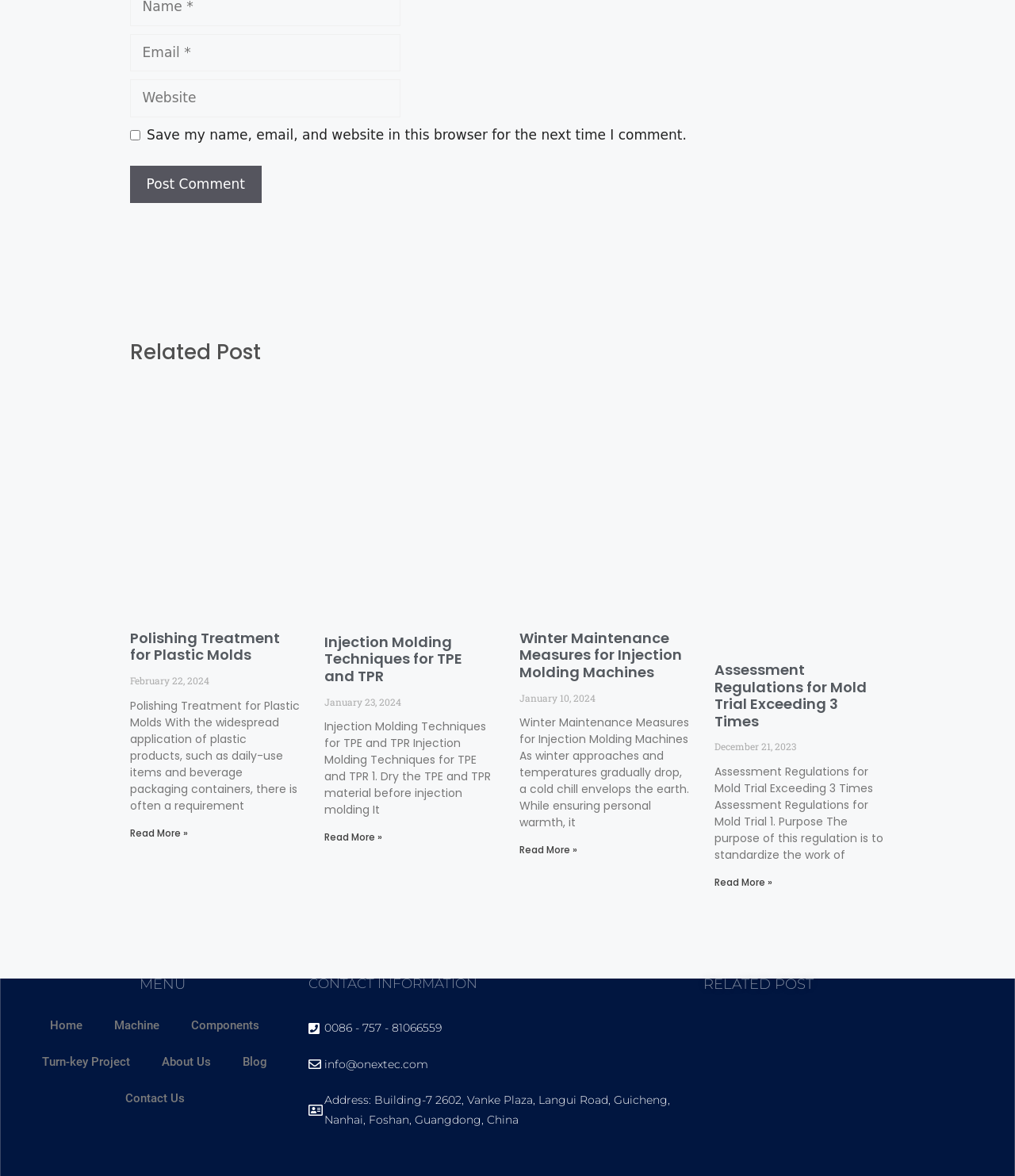Determine the bounding box coordinates of the UI element described by: "parent_node: Comment name="url" placeholder="Website"".

[0.128, 0.068, 0.394, 0.1]